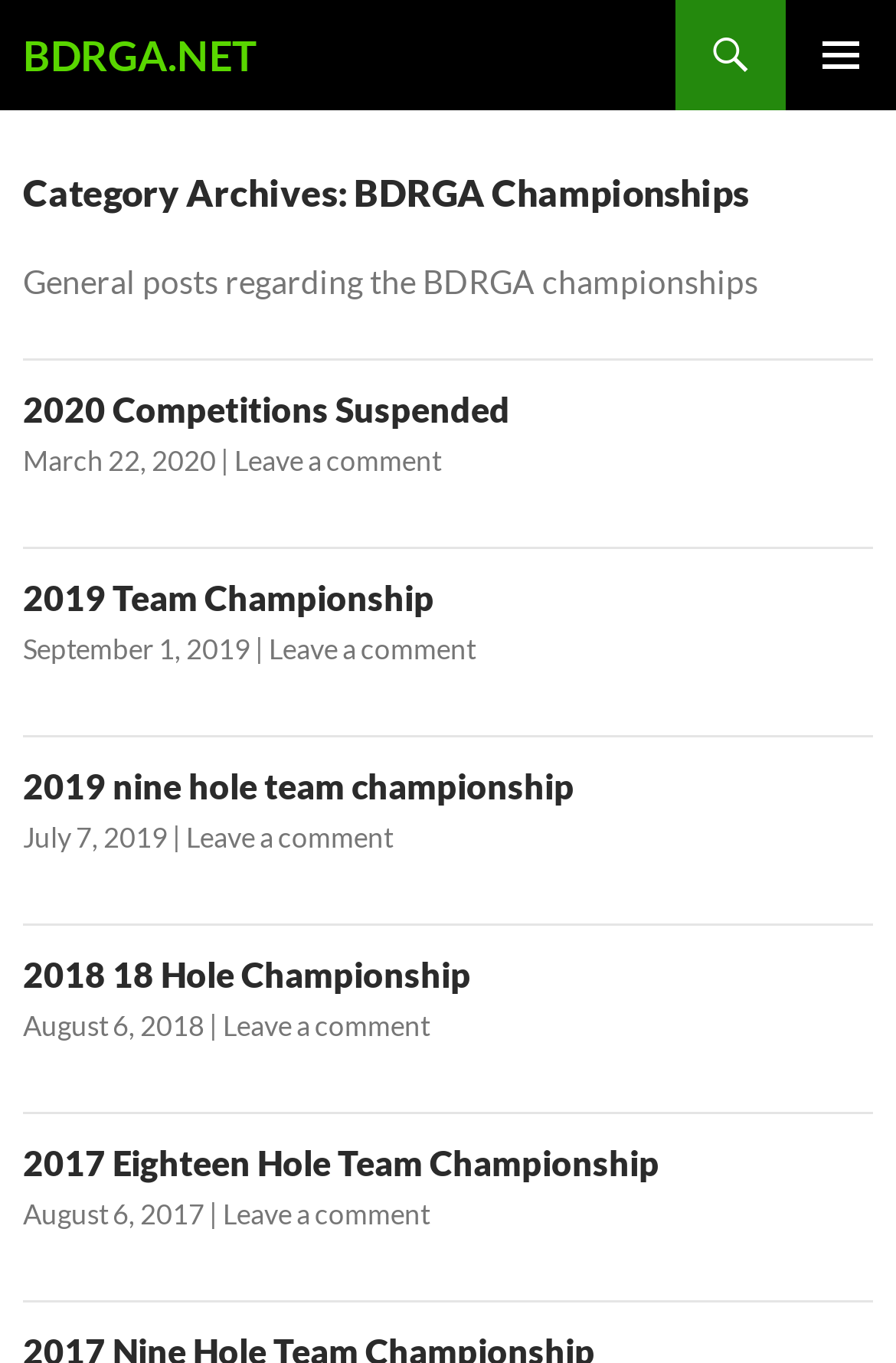Locate the bounding box coordinates of the segment that needs to be clicked to meet this instruction: "Go to BDRGA.NET homepage".

[0.026, 0.0, 0.287, 0.081]